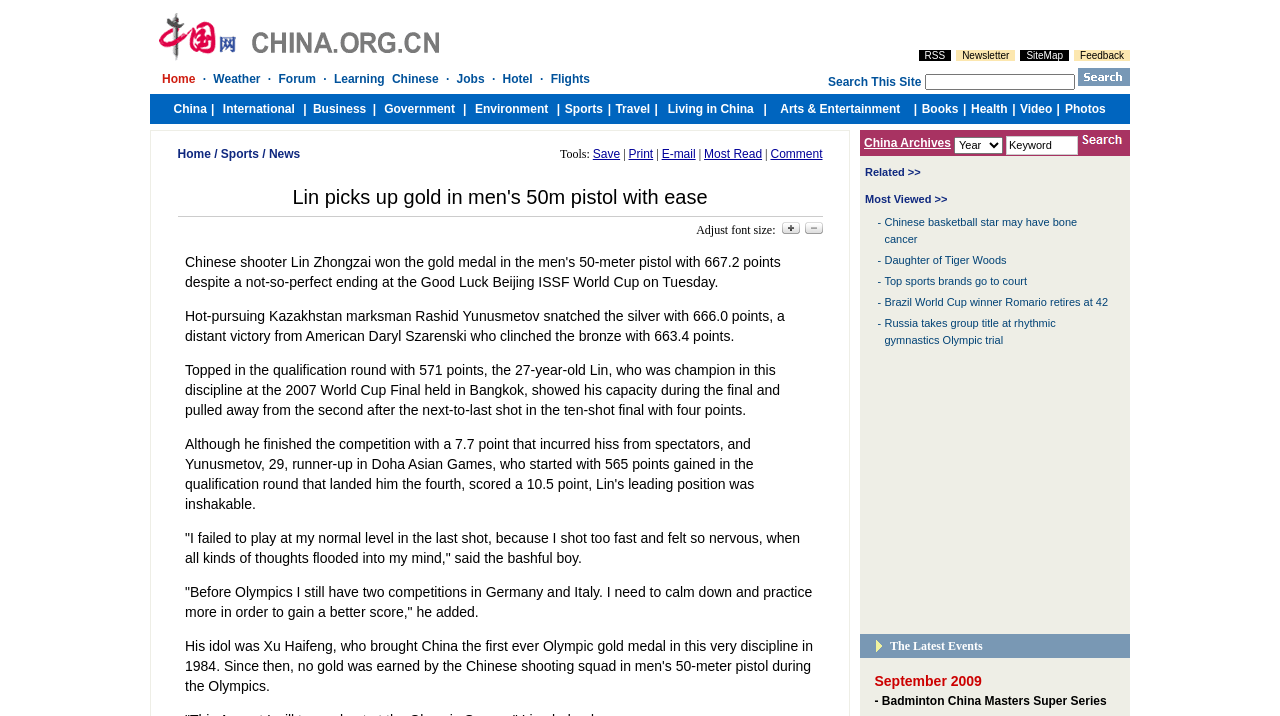From the element description: "E-mail", extract the bounding box coordinates of the UI element. The coordinates should be expressed as four float numbers between 0 and 1, in the order [left, top, right, bottom].

[0.517, 0.205, 0.543, 0.225]